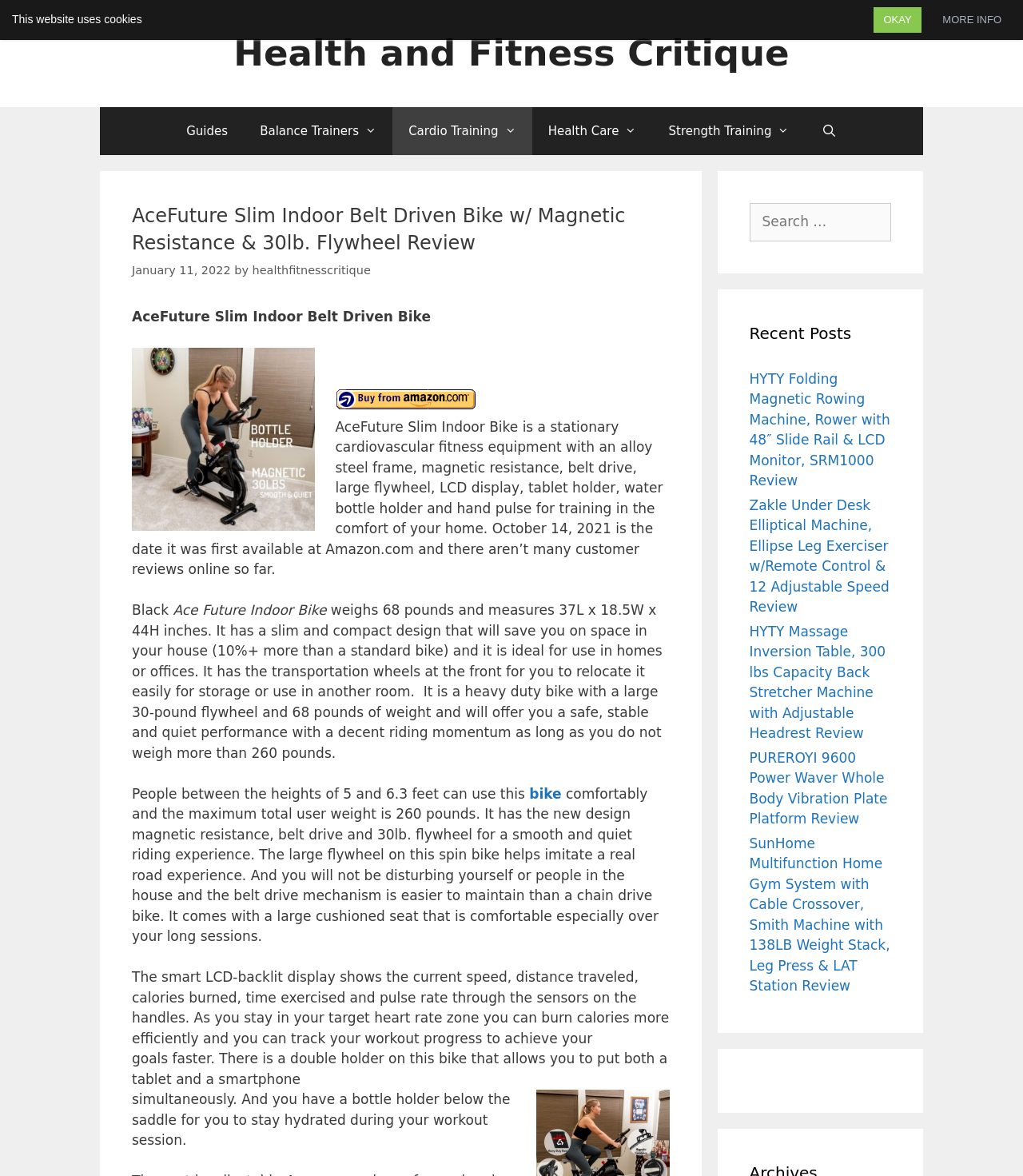Identify the bounding box coordinates of the specific part of the webpage to click to complete this instruction: "Read the 'AceFuture Slim Indoor Belt Driven Bike' review".

[0.129, 0.262, 0.421, 0.276]